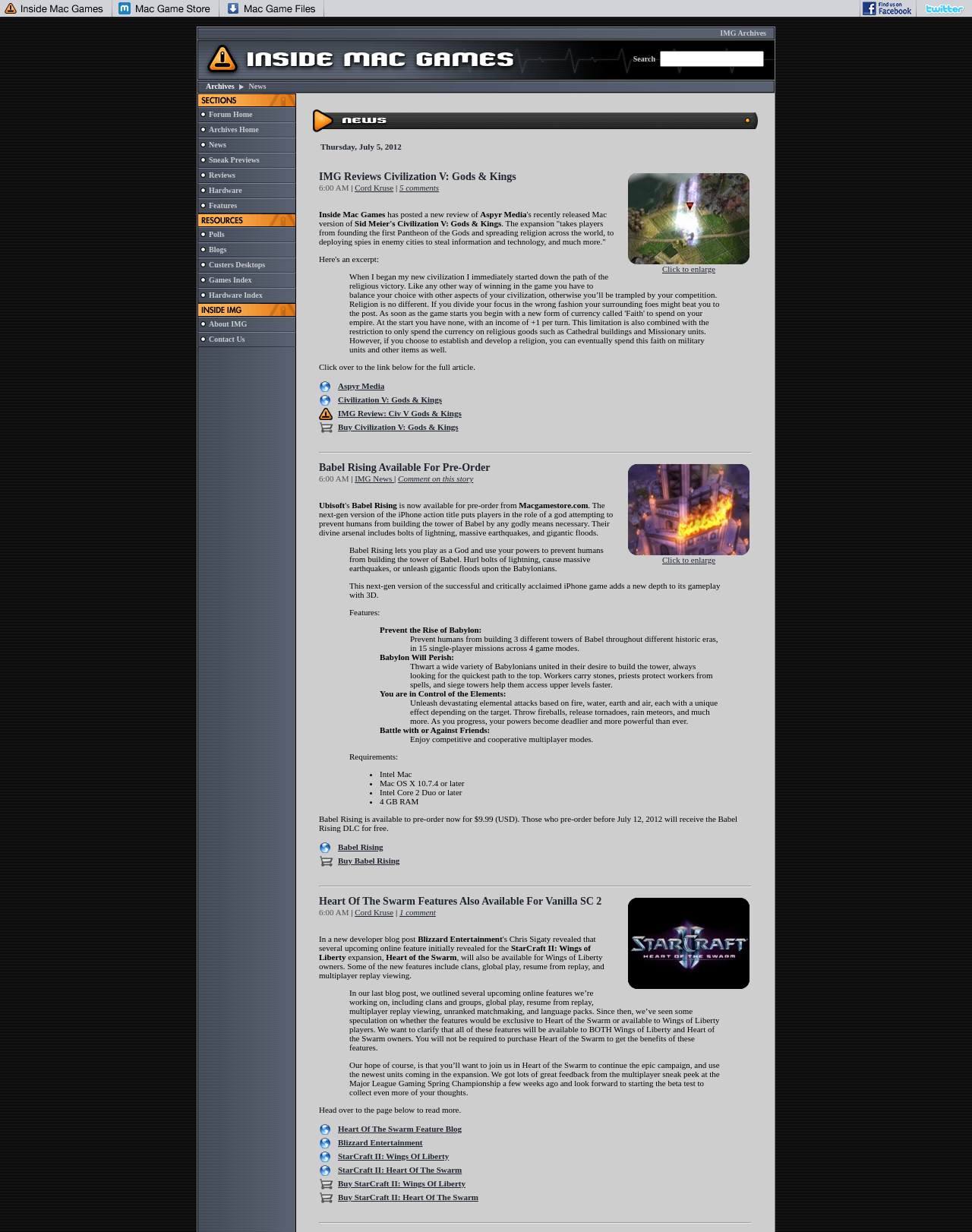What is the purpose of the 'Archives' section?
Based on the image, provide a one-word or brief-phrase response.

To access archived content